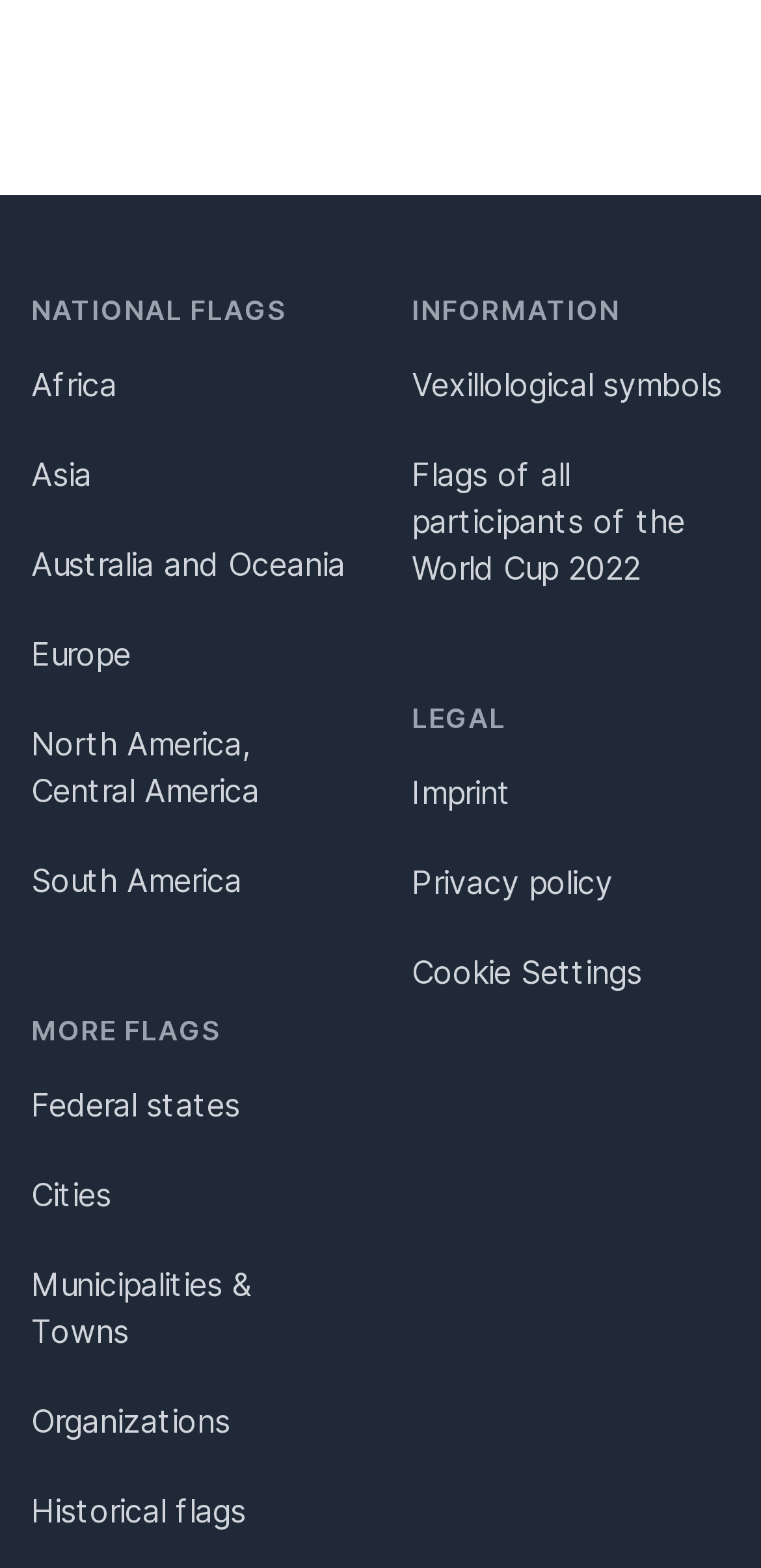What is the last type of flag listed?
Please answer the question with a single word or phrase, referencing the image.

Historical flags